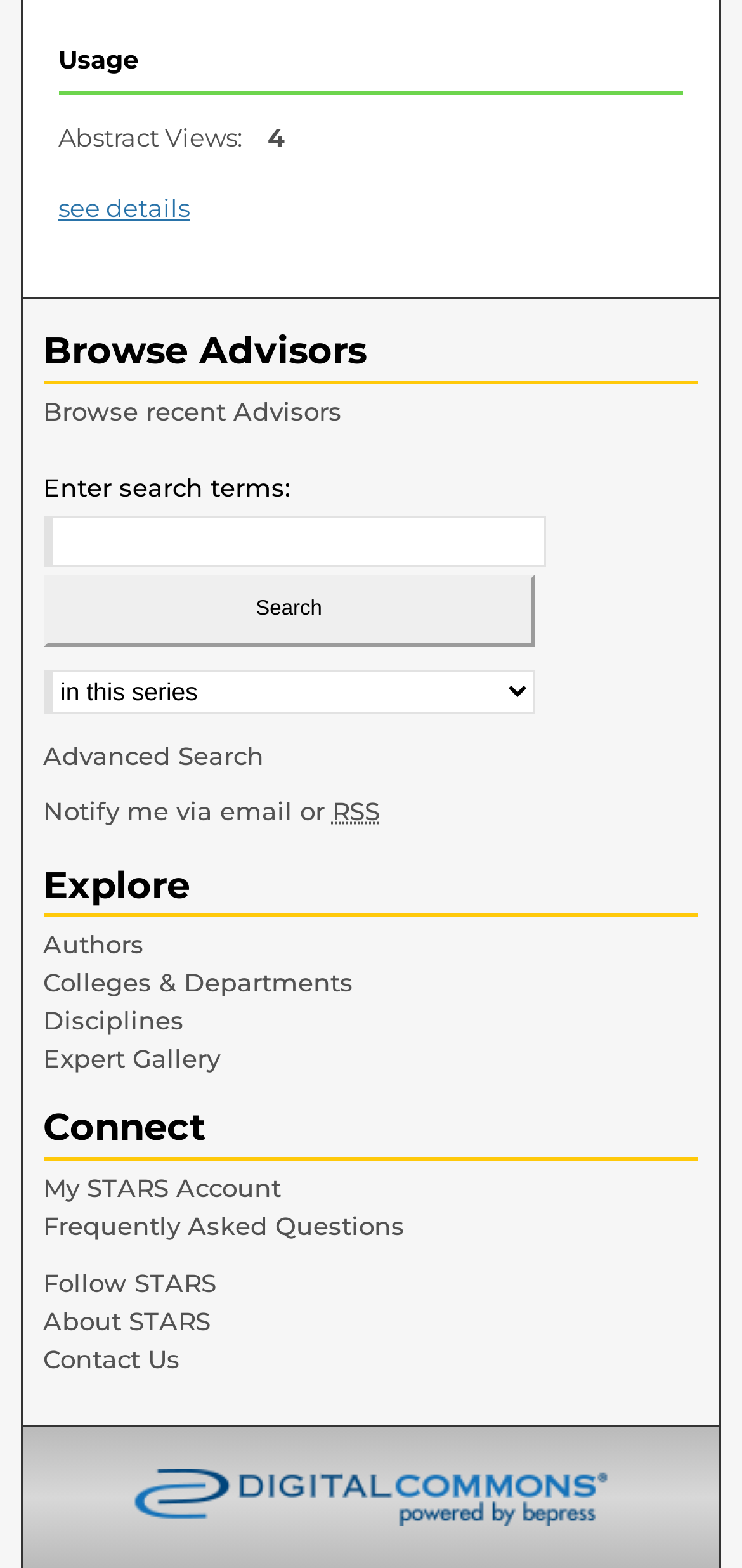Identify the bounding box coordinates of the area you need to click to perform the following instruction: "explore 'NEW POSTS'".

None